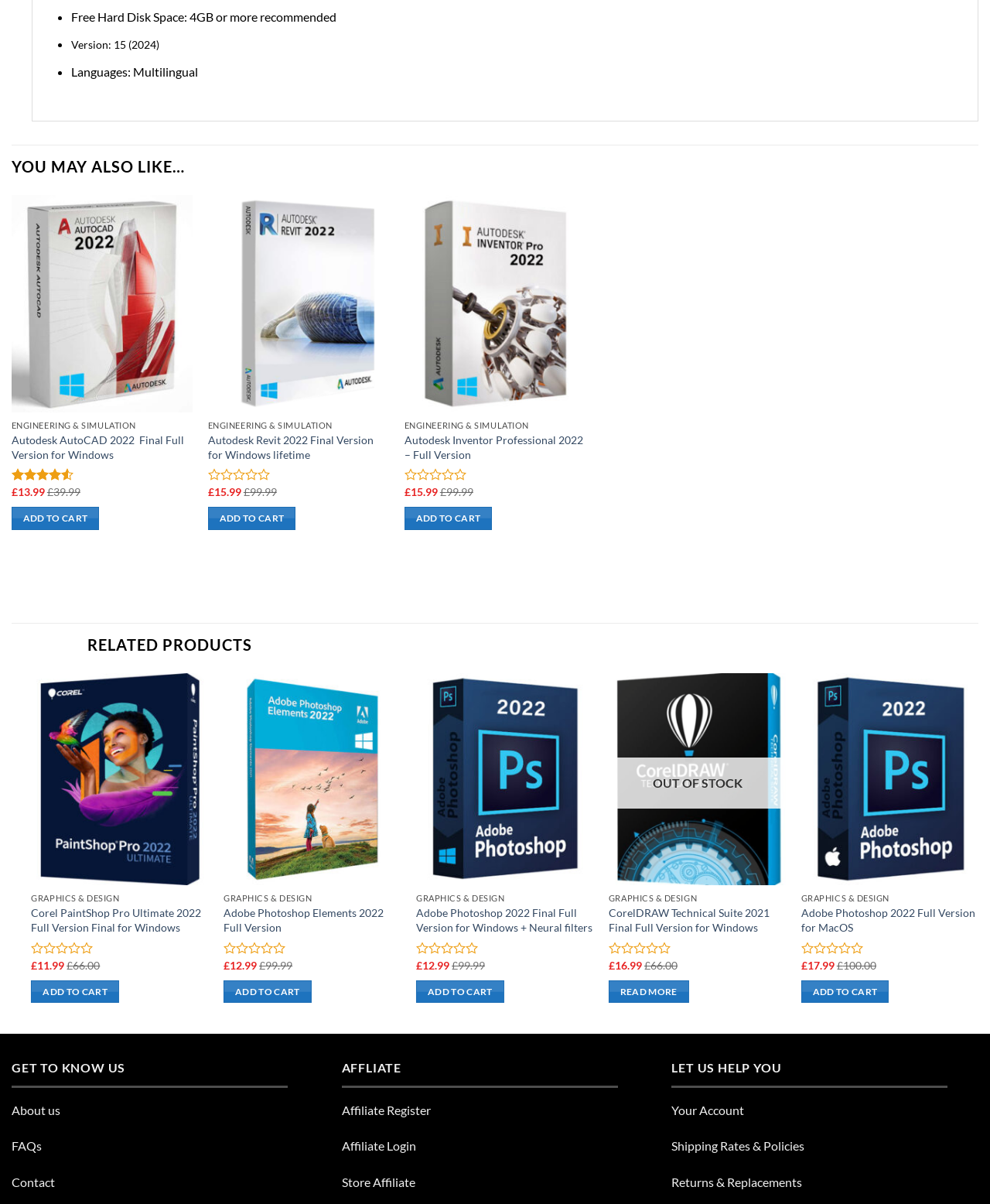Find the bounding box coordinates of the clickable region needed to perform the following instruction: "View Corel PaintShop Pro Ultimate 2022 quickly". The coordinates should be provided as four float numbers between 0 and 1, i.e., [left, top, right, bottom].

[0.032, 0.736, 0.211, 0.758]